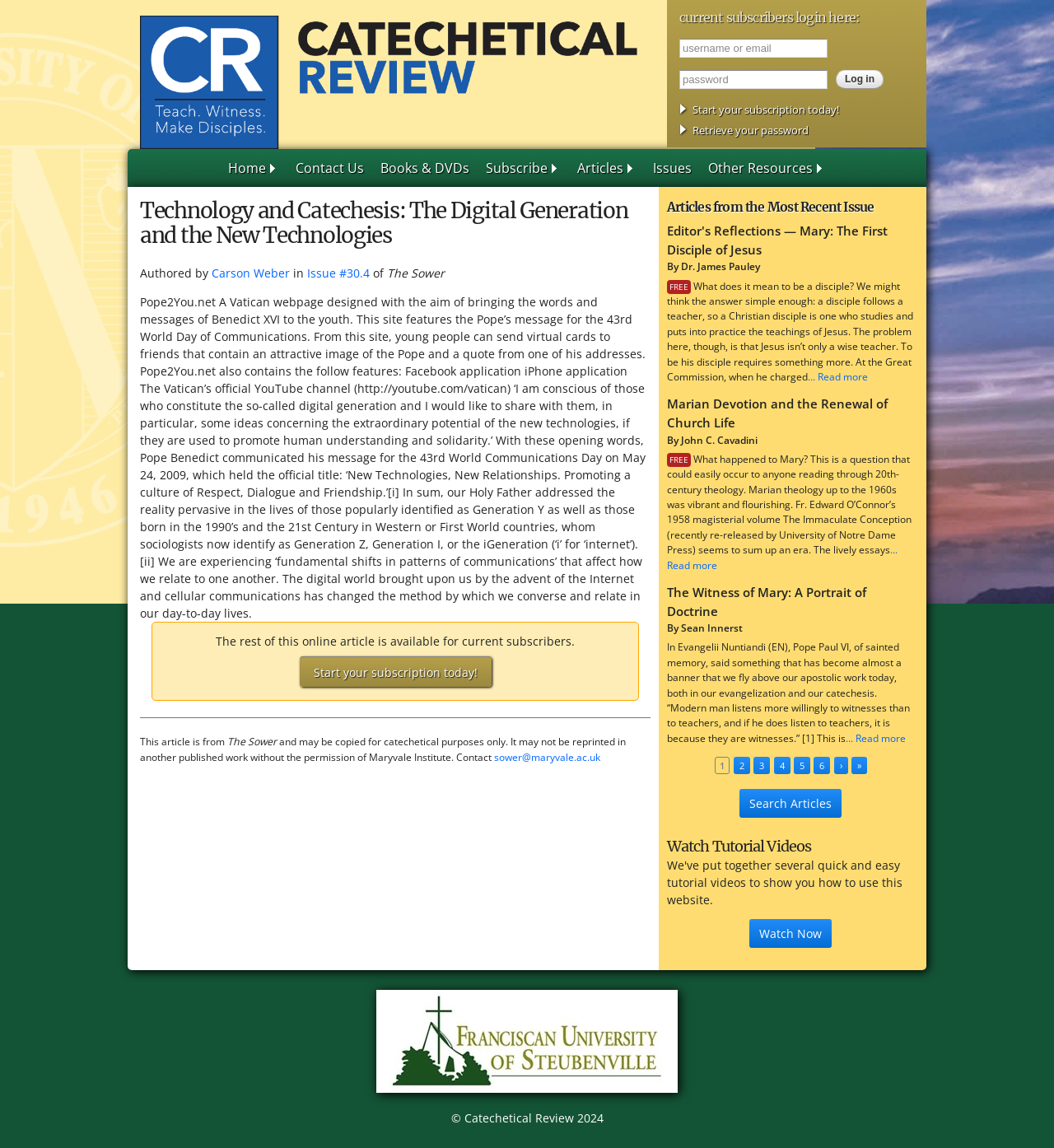Provide the bounding box coordinates of the HTML element described by the text: "name="name" placeholder="username or email"".

[0.645, 0.034, 0.785, 0.05]